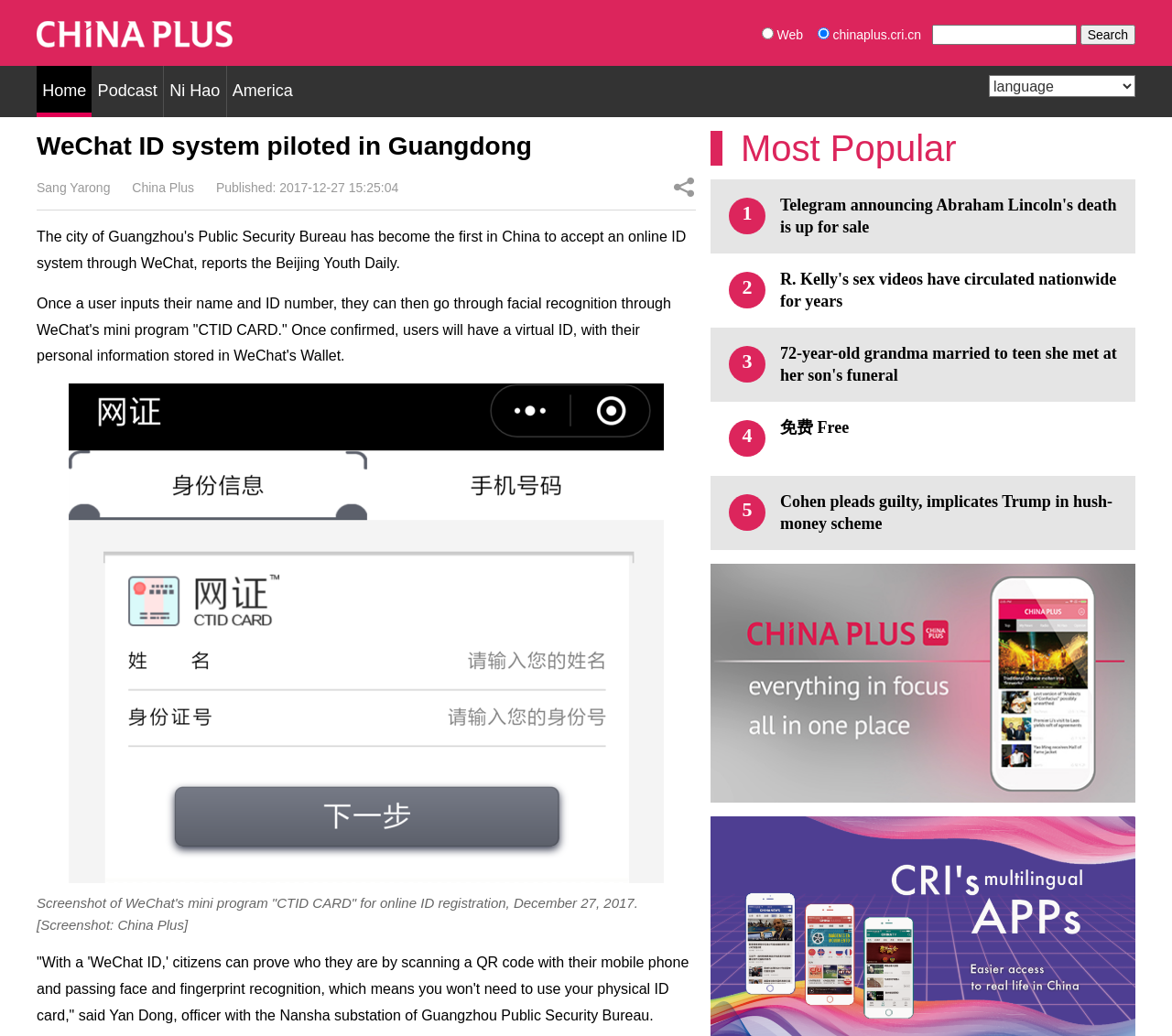Provide the bounding box coordinates for the UI element described in this sentence: "parent_node: Web chinaplus.cri.cn name="btnG" value="Search"". The coordinates should be four float values between 0 and 1, i.e., [left, top, right, bottom].

[0.922, 0.024, 0.969, 0.043]